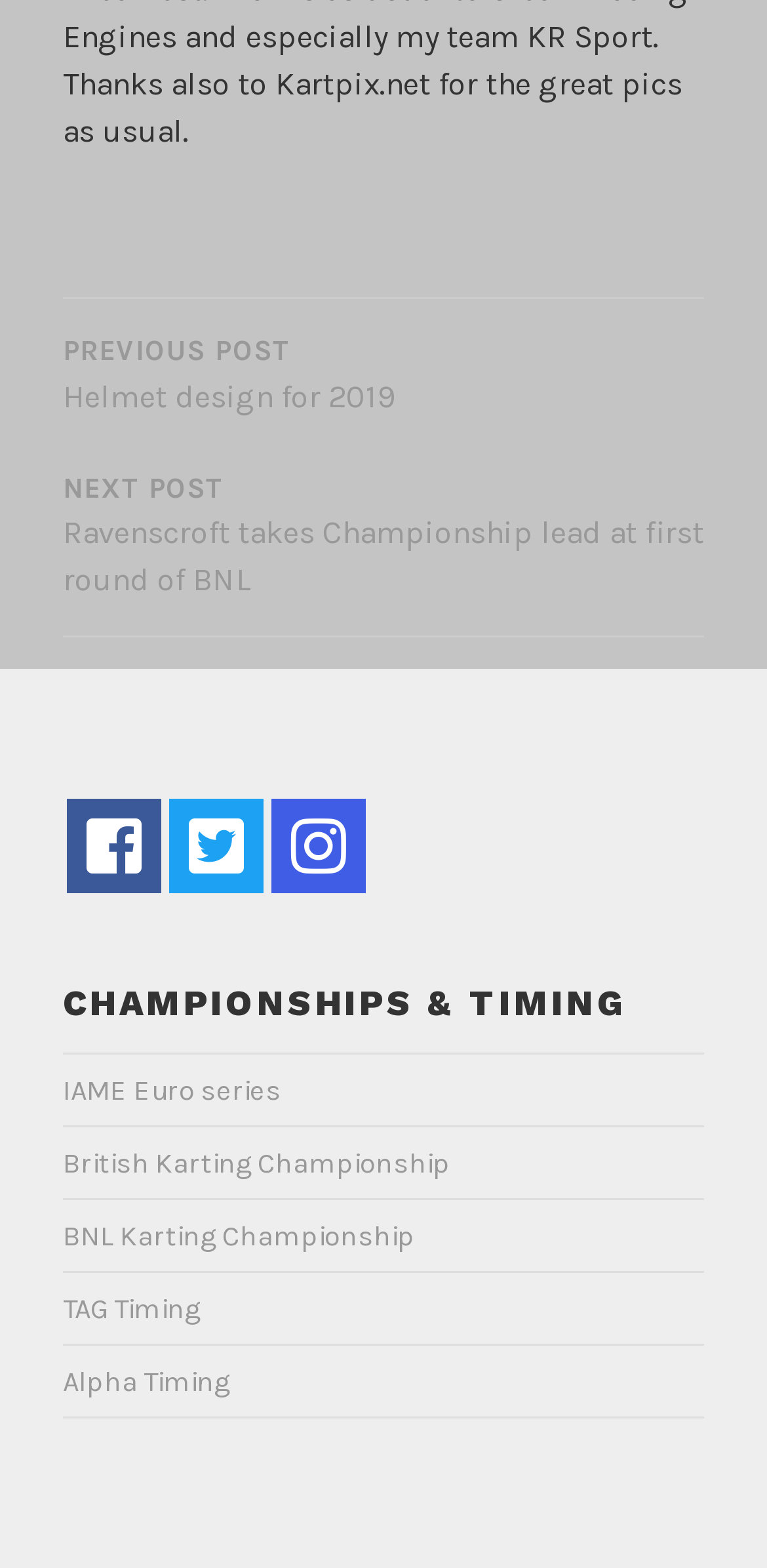Locate the bounding box coordinates of the clickable element to fulfill the following instruction: "check IAME Euro series". Provide the coordinates as four float numbers between 0 and 1 in the format [left, top, right, bottom].

[0.082, 0.685, 0.367, 0.708]